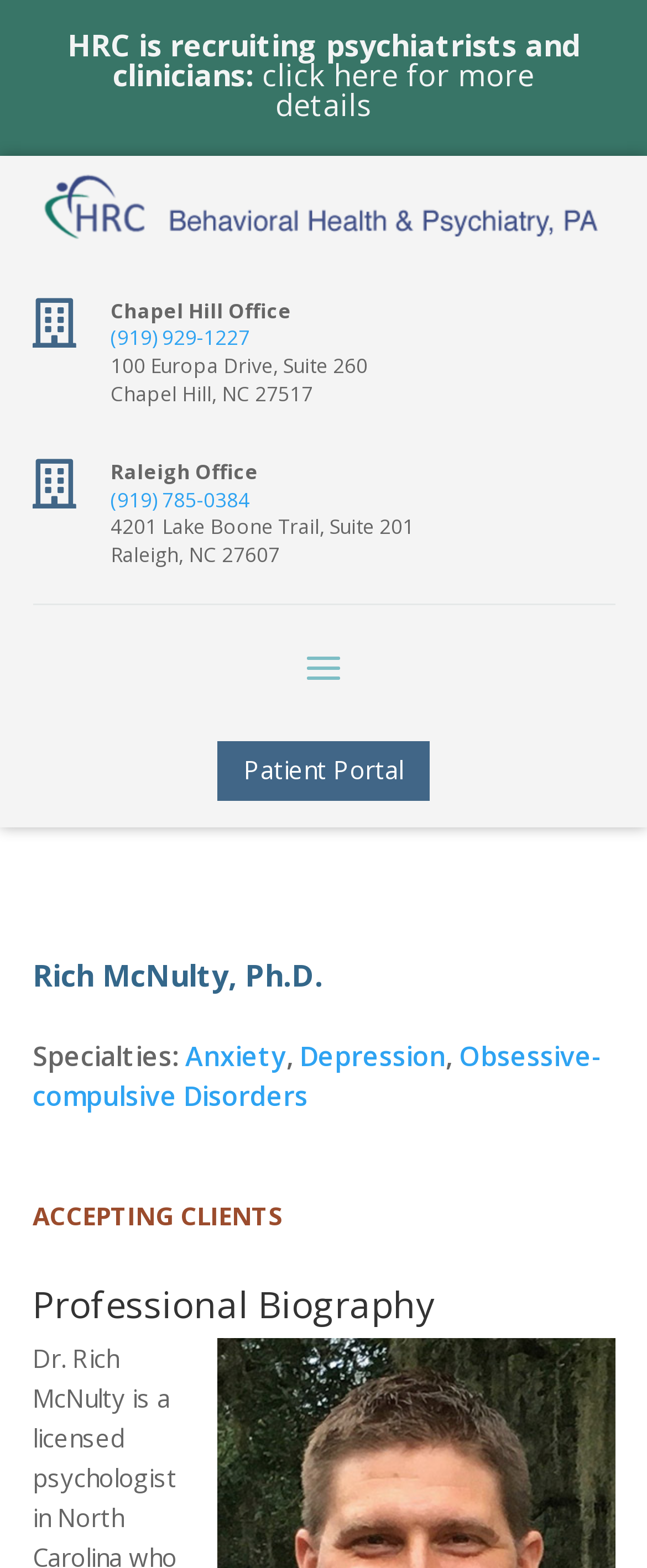Answer the following in one word or a short phrase: 
What is one of the specialties of Rich McNulty, Ph.D.?

Anxiety